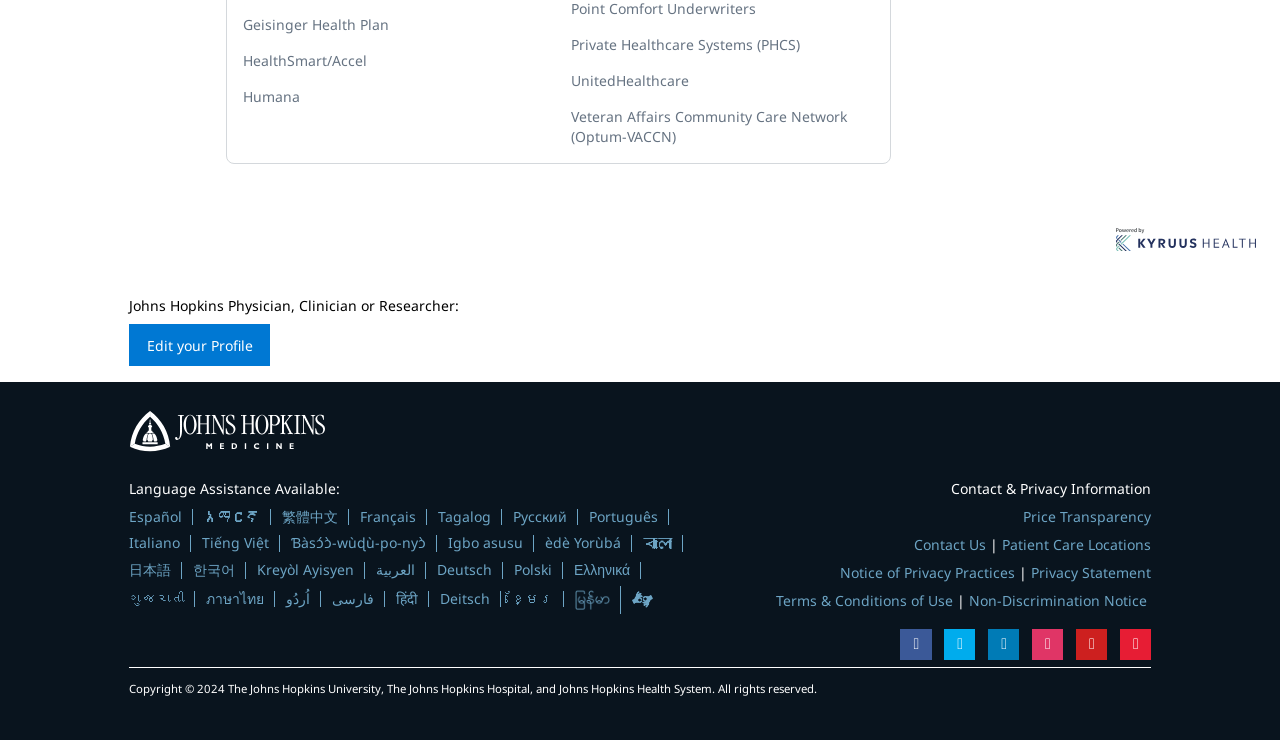Highlight the bounding box coordinates of the region I should click on to meet the following instruction: "Select Español language".

[0.101, 0.687, 0.142, 0.71]